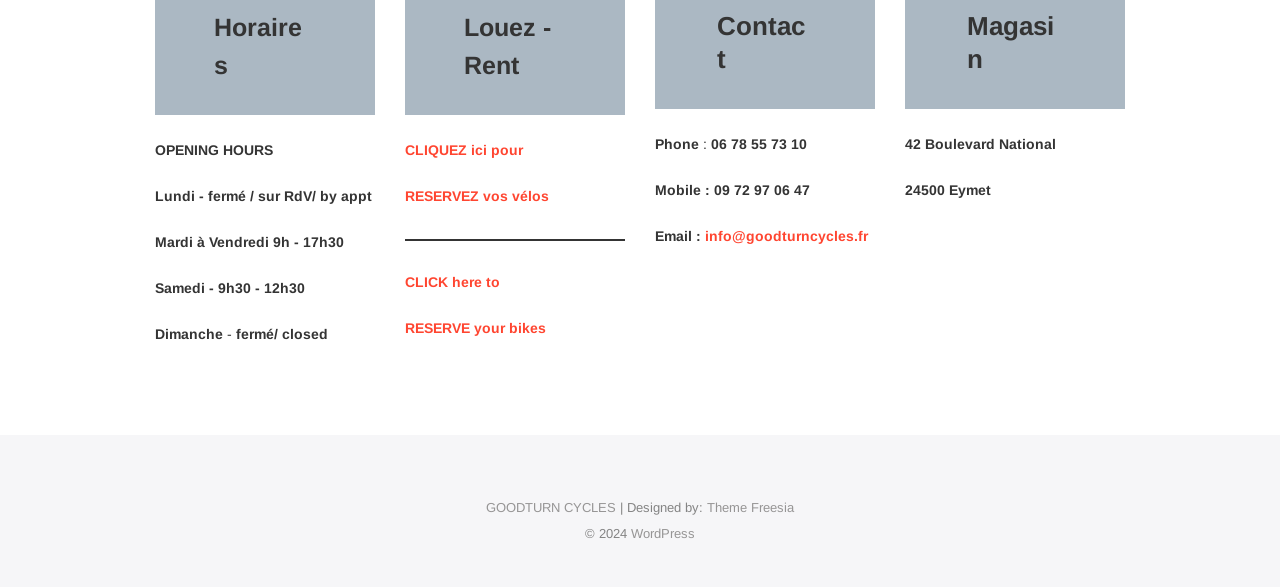Respond with a single word or phrase to the following question:
What is the email address of the shop?

info@goodturncycles.fr